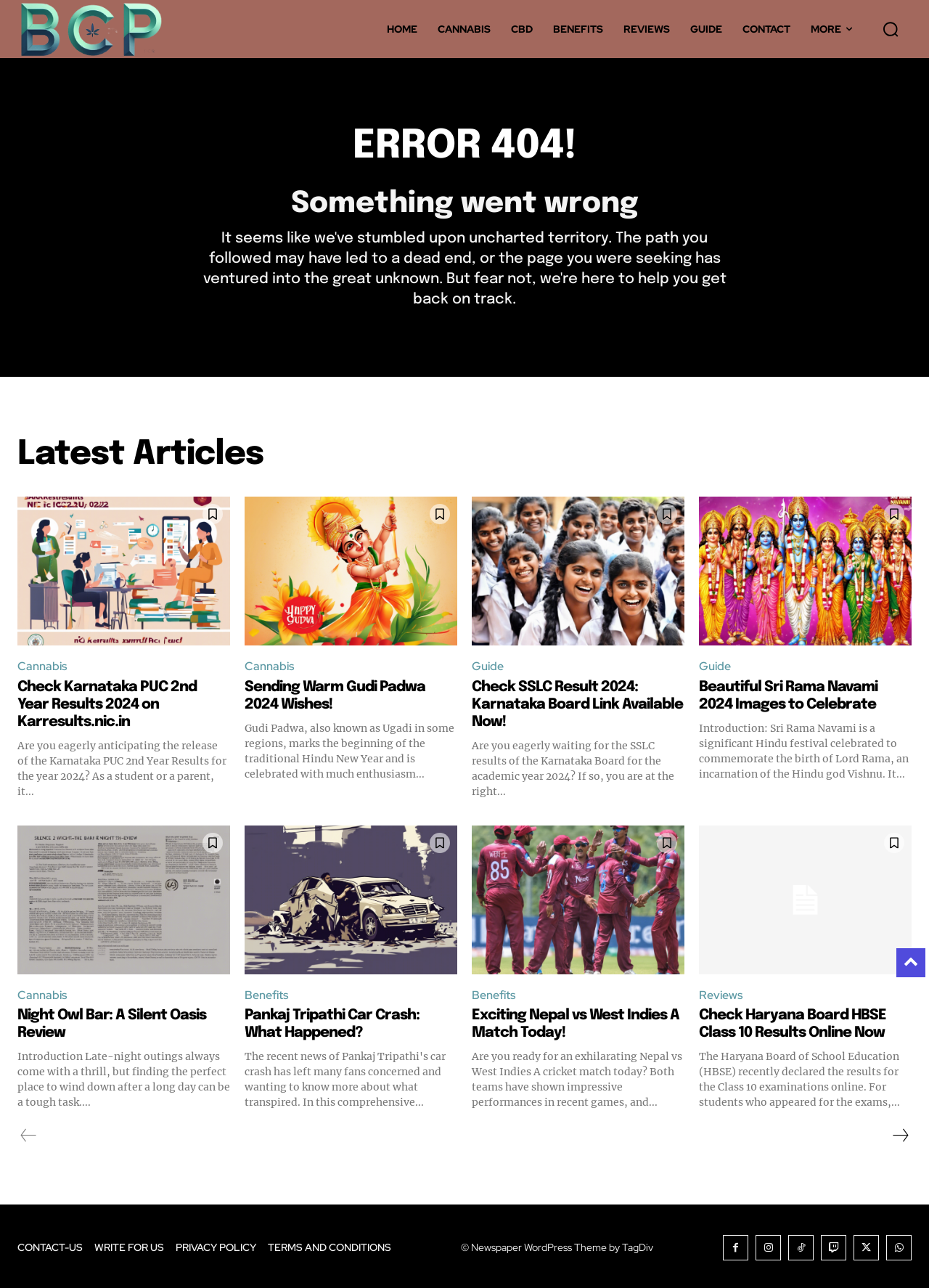Determine the bounding box for the described HTML element: "Write for Us". Ensure the coordinates are four float numbers between 0 and 1 in the format [left, top, right, bottom].

[0.102, 0.96, 0.177, 0.977]